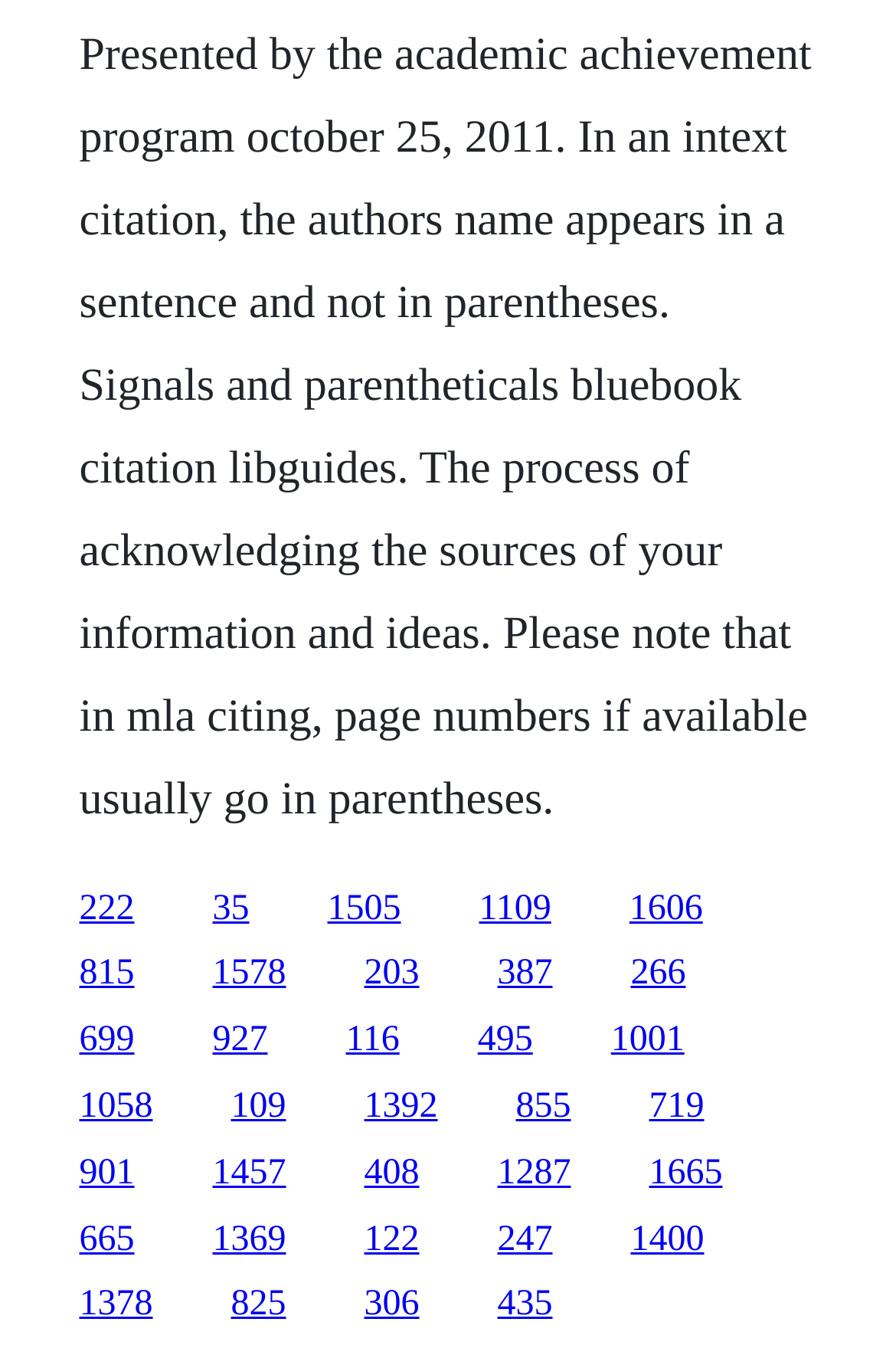Please identify the coordinates of the bounding box for the clickable region that will accomplish this instruction: "follow the 815 link".

[0.088, 0.703, 0.15, 0.732]